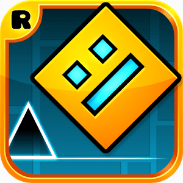What is the purpose of the white triangle?
Answer briefly with a single word or phrase based on the image.

Symbolizing challenges